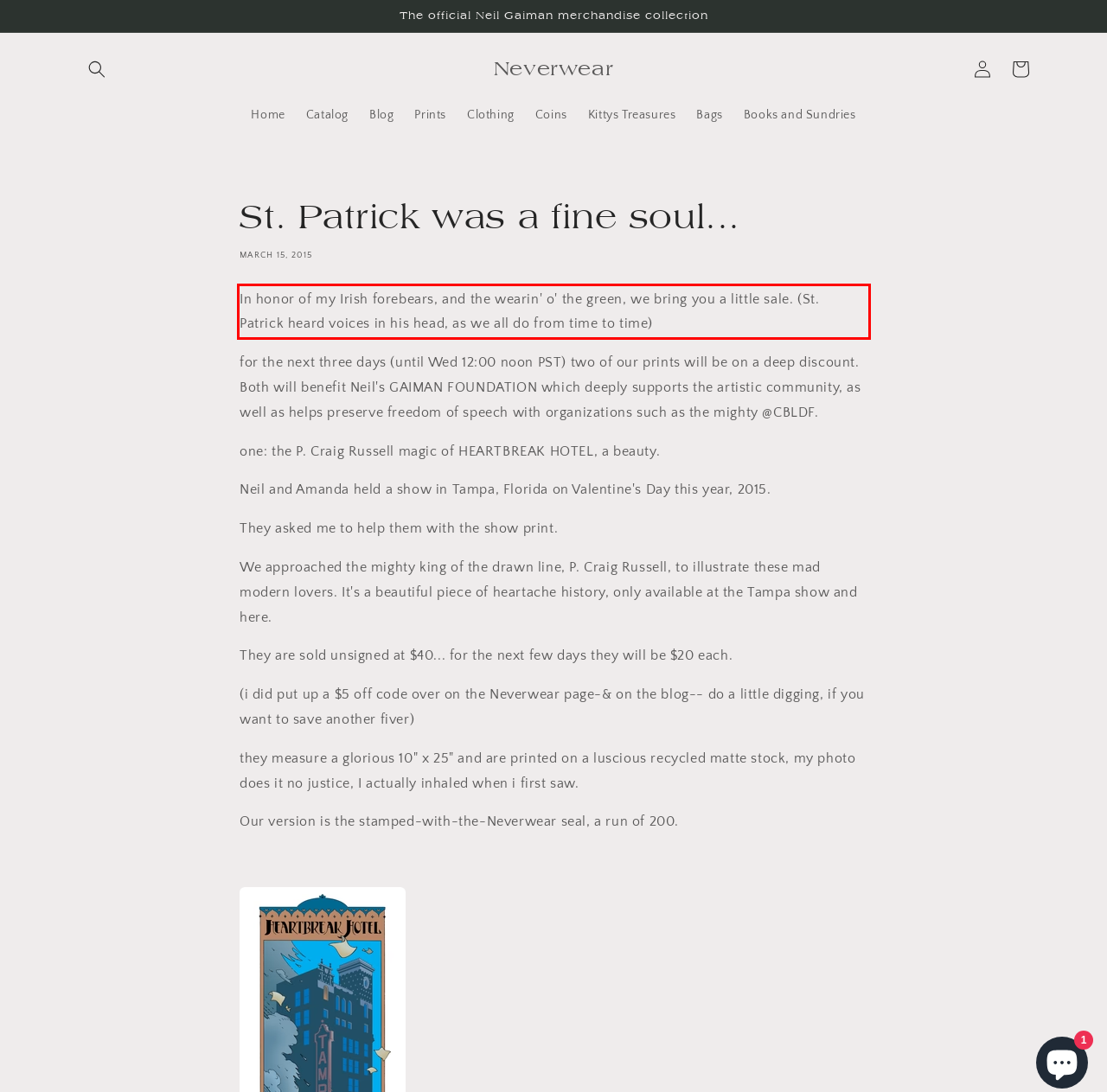Look at the provided screenshot of the webpage and perform OCR on the text within the red bounding box.

In honor of my Irish forebears, and the wearin' o' the green, we bring you a little sale. (St. Patrick heard voices in his head, as we all do from time to time)